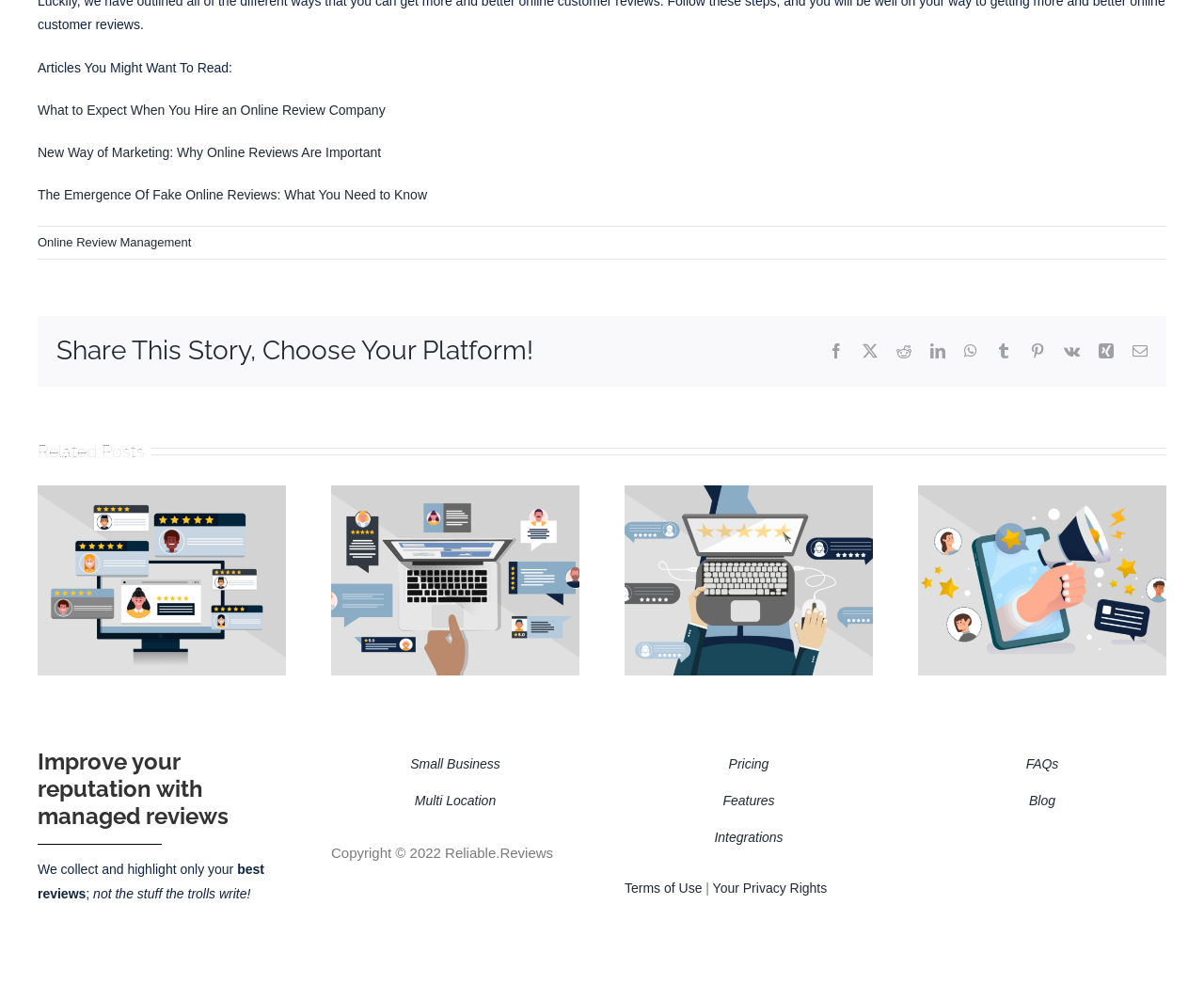Identify the bounding box coordinates of the clickable region necessary to fulfill the following instruction: "Check the pricing". The bounding box coordinates should be four float numbers between 0 and 1, i.e., [left, top, right, bottom].

[0.605, 0.769, 0.639, 0.784]